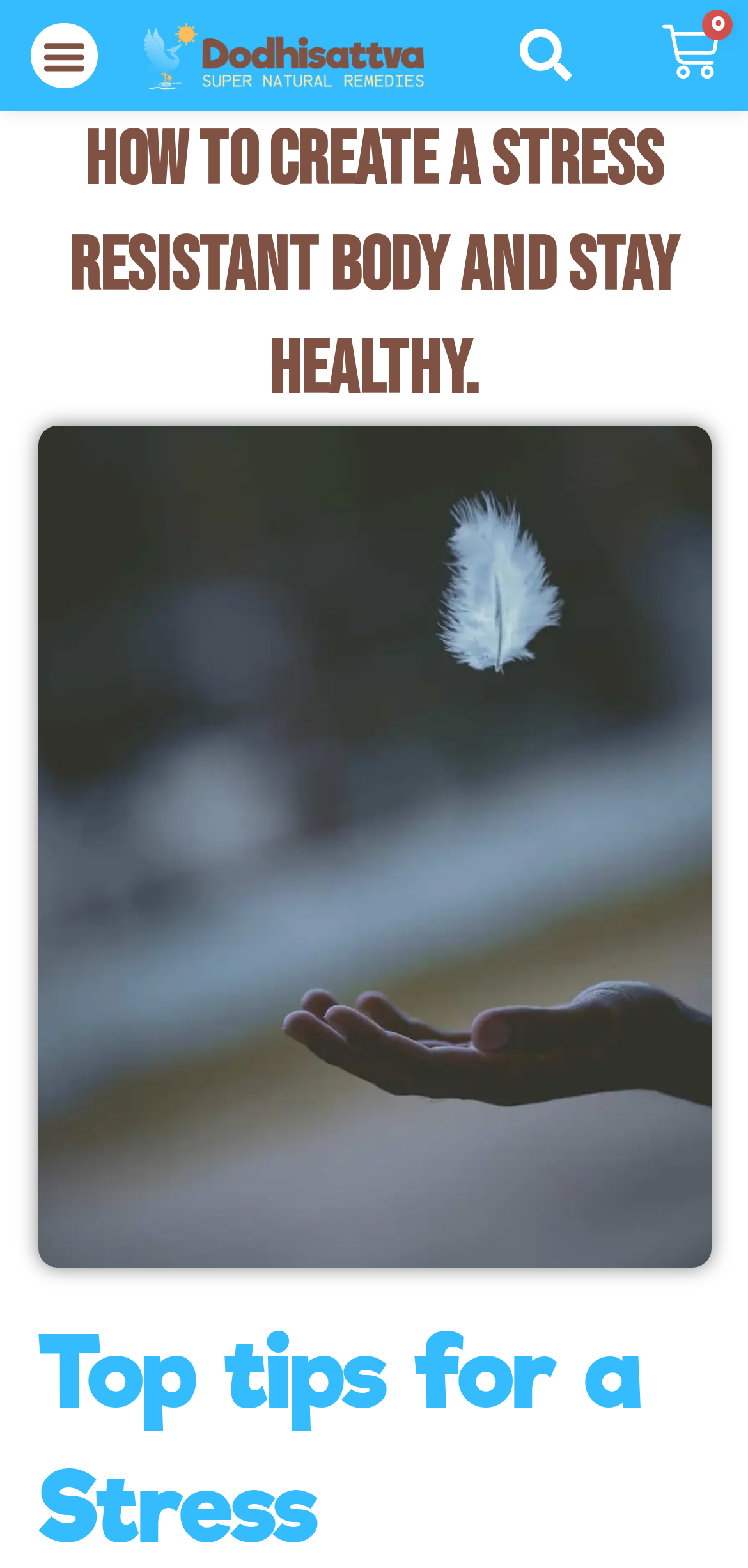Reply to the question with a brief word or phrase: What is the logo color of Dodhisattva?

Brown Yellow